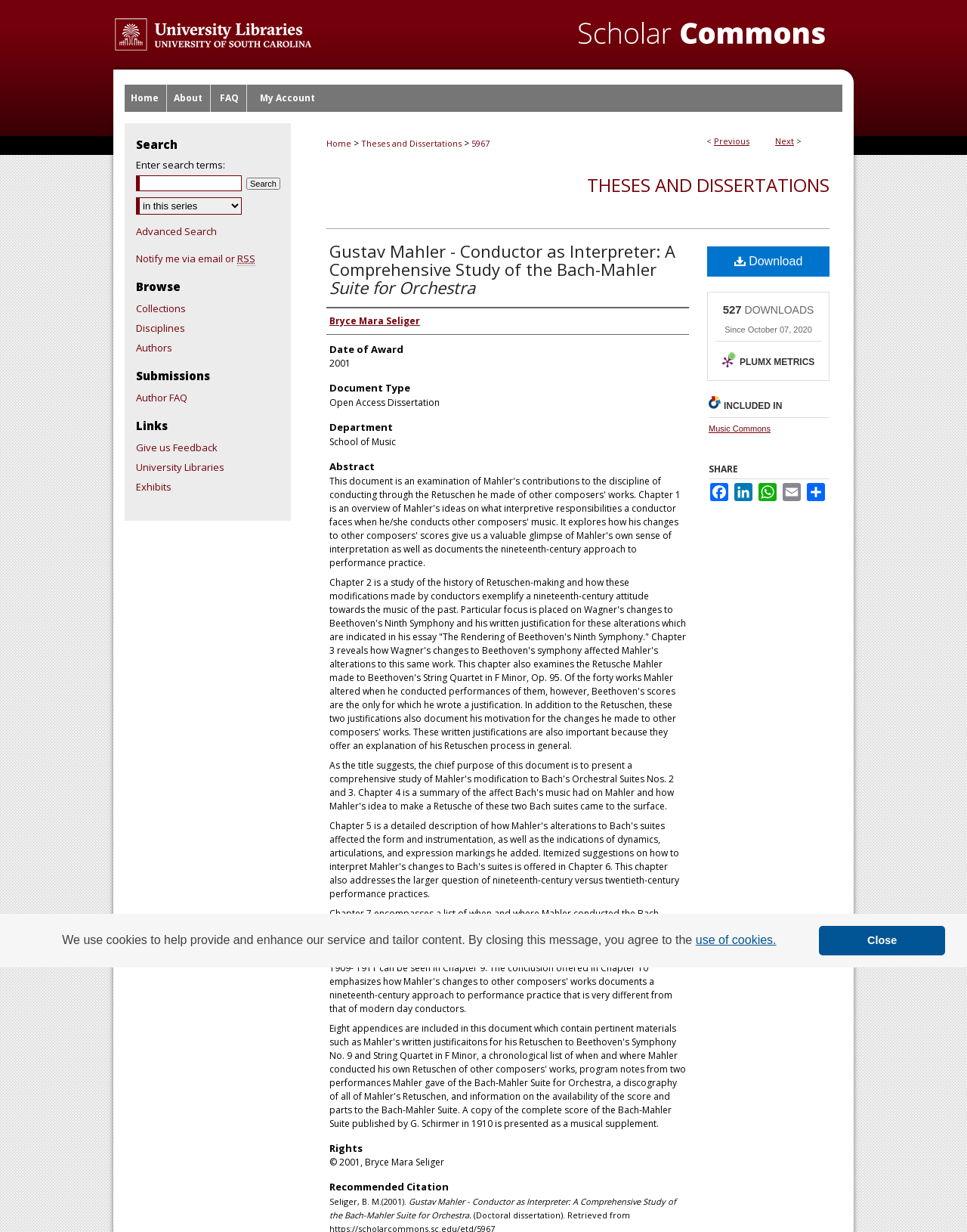What is the year of award?
Answer the question based on the image using a single word or a brief phrase.

2001